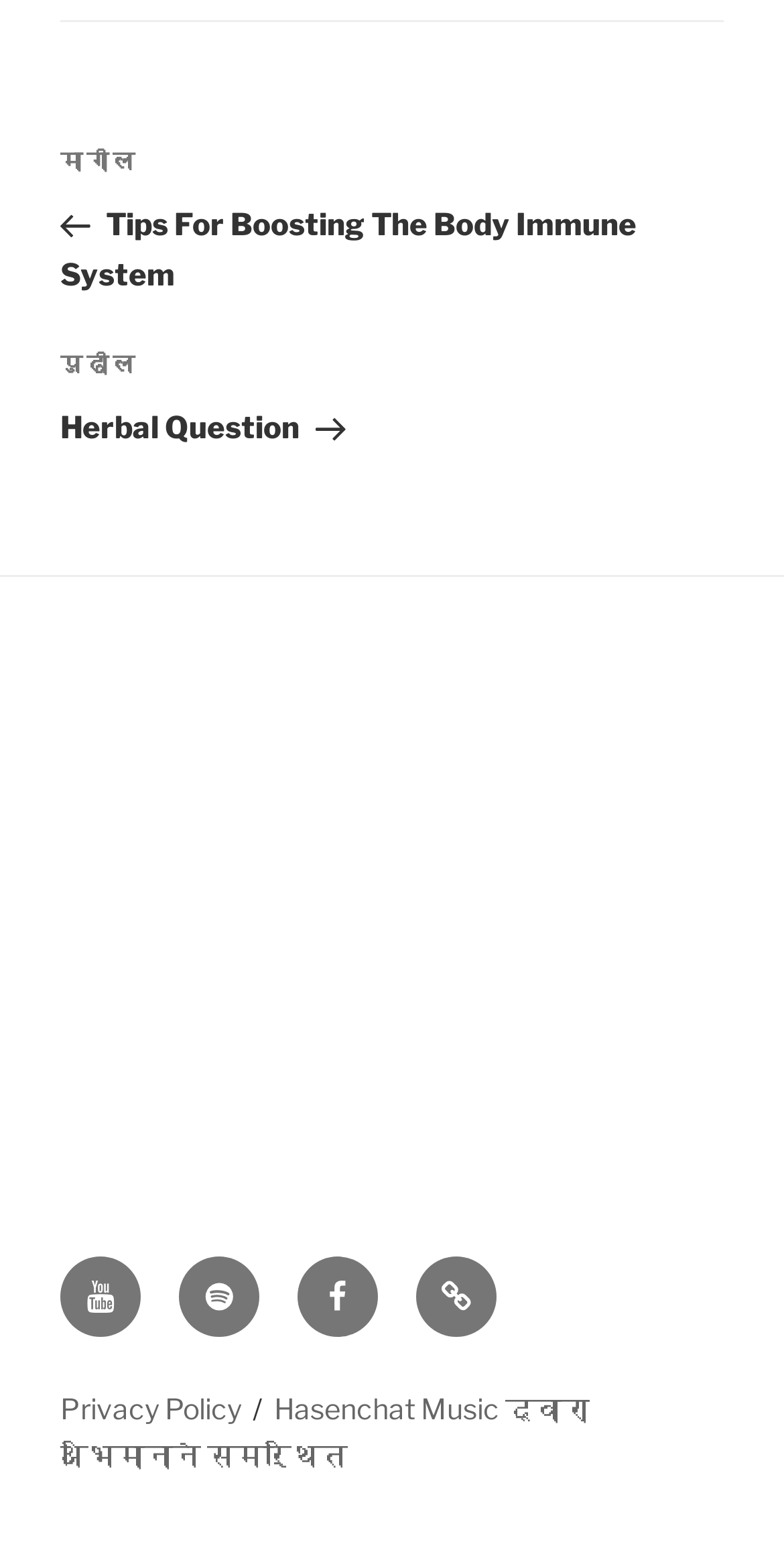Please specify the bounding box coordinates for the clickable region that will help you carry out the instruction: "Check privacy policy".

[0.077, 0.897, 0.308, 0.919]